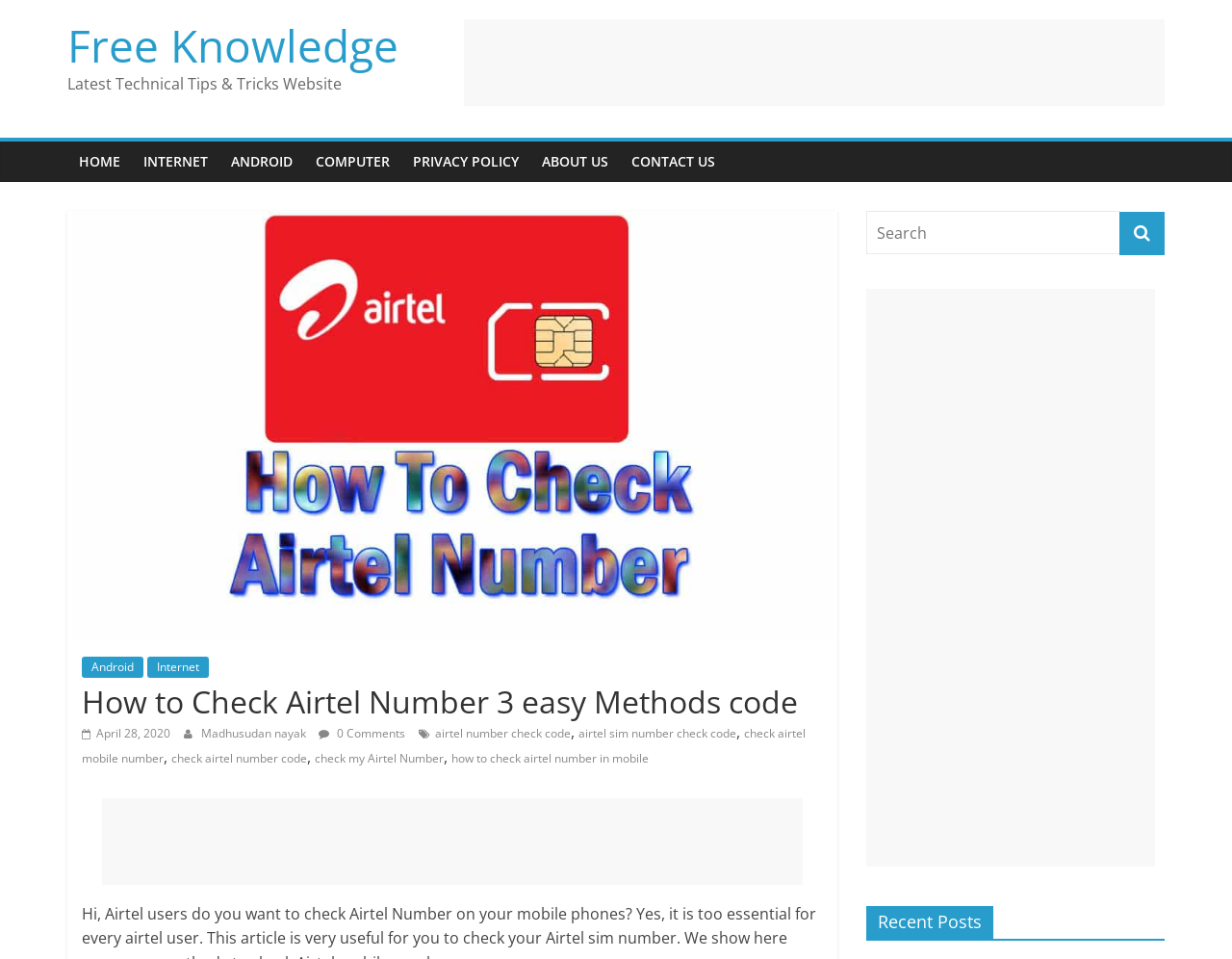Provide a thorough description of the webpage you see.

The webpage is about checking Airtel numbers on mobile phones, with a focus on providing easy methods and codes. At the top, there is a heading "Free Knowledge" with a link to the website's homepage. Below it, there is a static text "Latest Technical Tips & Tricks Website". 

On the top navigation bar, there are several links to different categories, including "HOME", "INTERNET", "ANDROID", "COMPUTER", "PRIVACY POLICY", "ABOUT US", and "CONTACT US". 

To the right of the navigation bar, there is an advertisement iframe. Below the navigation bar, there is a large image related to checking Airtel numbers. 

The main content of the webpage starts with a heading "How to Check Airtel Number 3 easy Methods code". Below the heading, there are several links to related topics, including "Android" and "Internet". 

The article's metadata is displayed, including the date "April 28, 2020", the author "Madhusudan nayak", and the number of comments "0 Comments". 

The article's content is not explicitly described, but it appears to provide information on how to check Airtel numbers, with several links to related keywords and phrases, such as "airtel number check code", "airtel sim number check code", "check airtel mobile number", and "check my Airtel Number". 

At the bottom of the webpage, there are two more advertisement iframes. On the right side, there is a search box with a search button. Below the search box, there is a heading "Recent Posts".